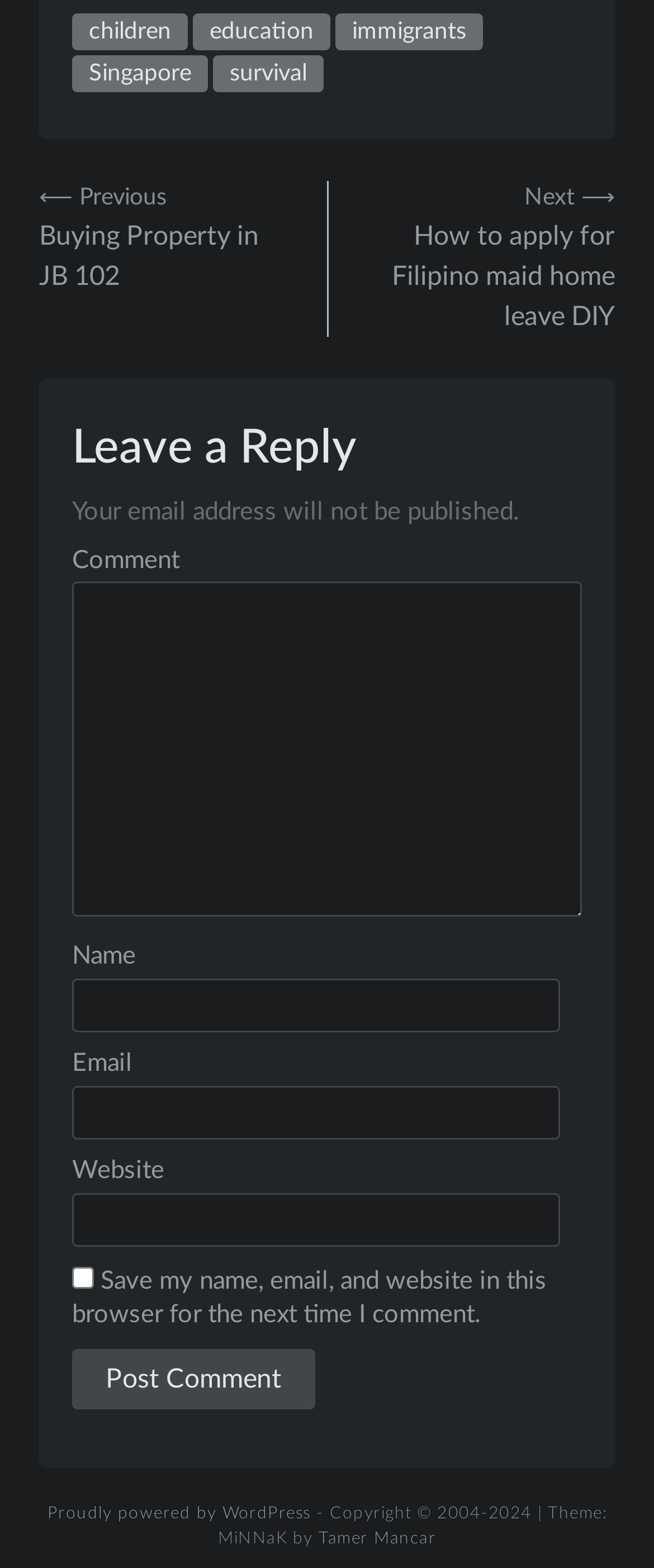Give the bounding box coordinates for the element described by: "Tamer Mancar".

[0.487, 0.976, 0.667, 0.987]